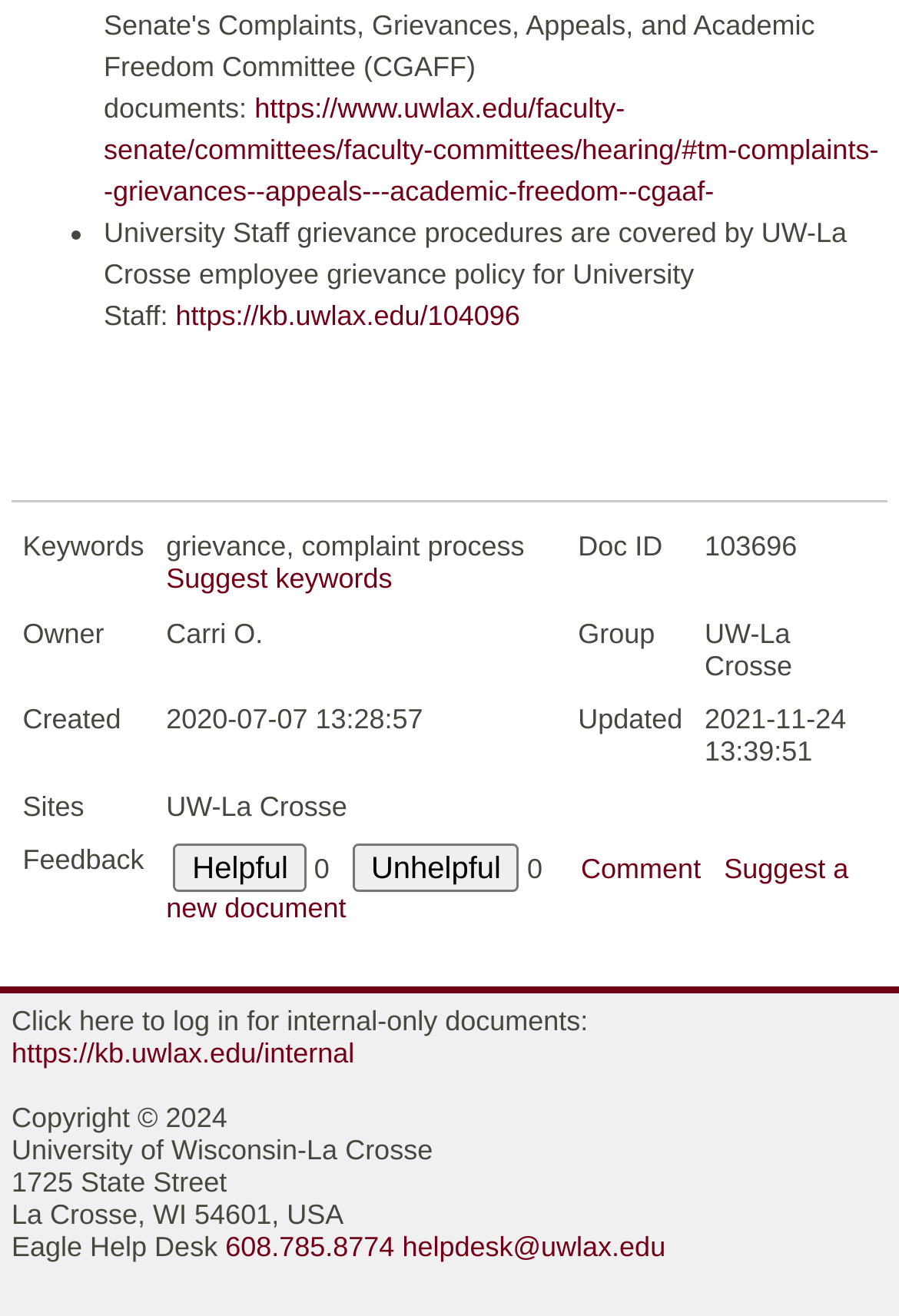Identify the bounding box coordinates of the section to be clicked to complete the task described by the following instruction: "Click the link to log in for internal-only documents". The coordinates should be four float numbers between 0 and 1, formatted as [left, top, right, bottom].

[0.013, 0.789, 0.394, 0.813]